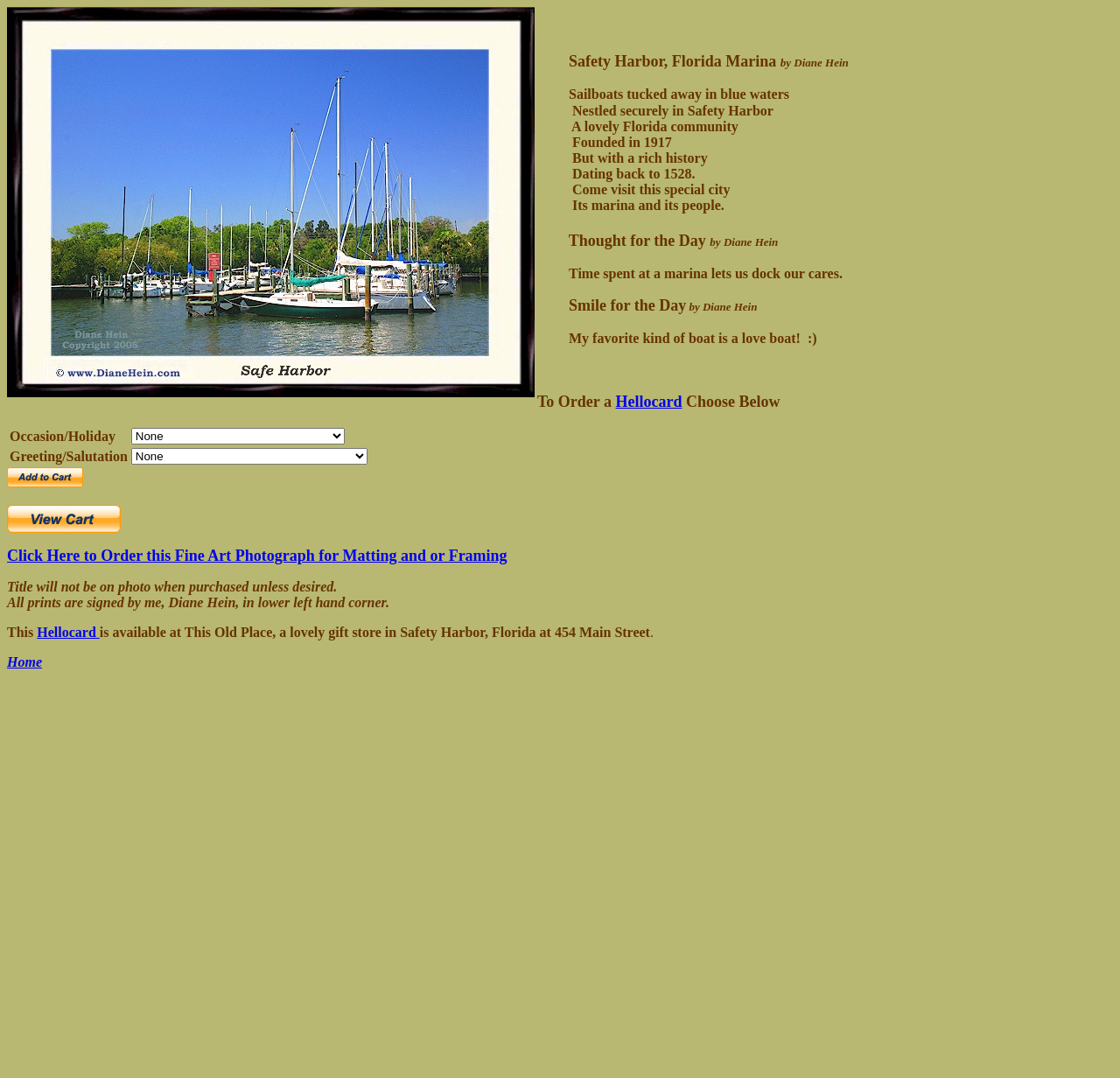Can you find the bounding box coordinates for the element that needs to be clicked to execute this instruction: "Click the 'Home' link"? The coordinates should be given as four float numbers between 0 and 1, i.e., [left, top, right, bottom].

[0.006, 0.607, 0.038, 0.621]